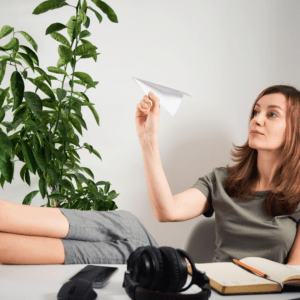Interpret the image and provide an in-depth description.

The image depicts a woman seated casually at a desk, demonstrating a playful moment of creativity. She holds a paper airplane in her right hand, preparing to launch it, while her left leg is relaxed, resting on the desk. The background features a lush green plant, adding a touch of nature to the environment. On the desk, various items are visible, including a pair of headphones, a smartphone, and an open notebook, indicating a blend of leisure and productivity. This scene conveys a laid-back yet engaged atmosphere, perfect for illustrating themes related to creativity, relaxation, or even the importance of balance in work and play.